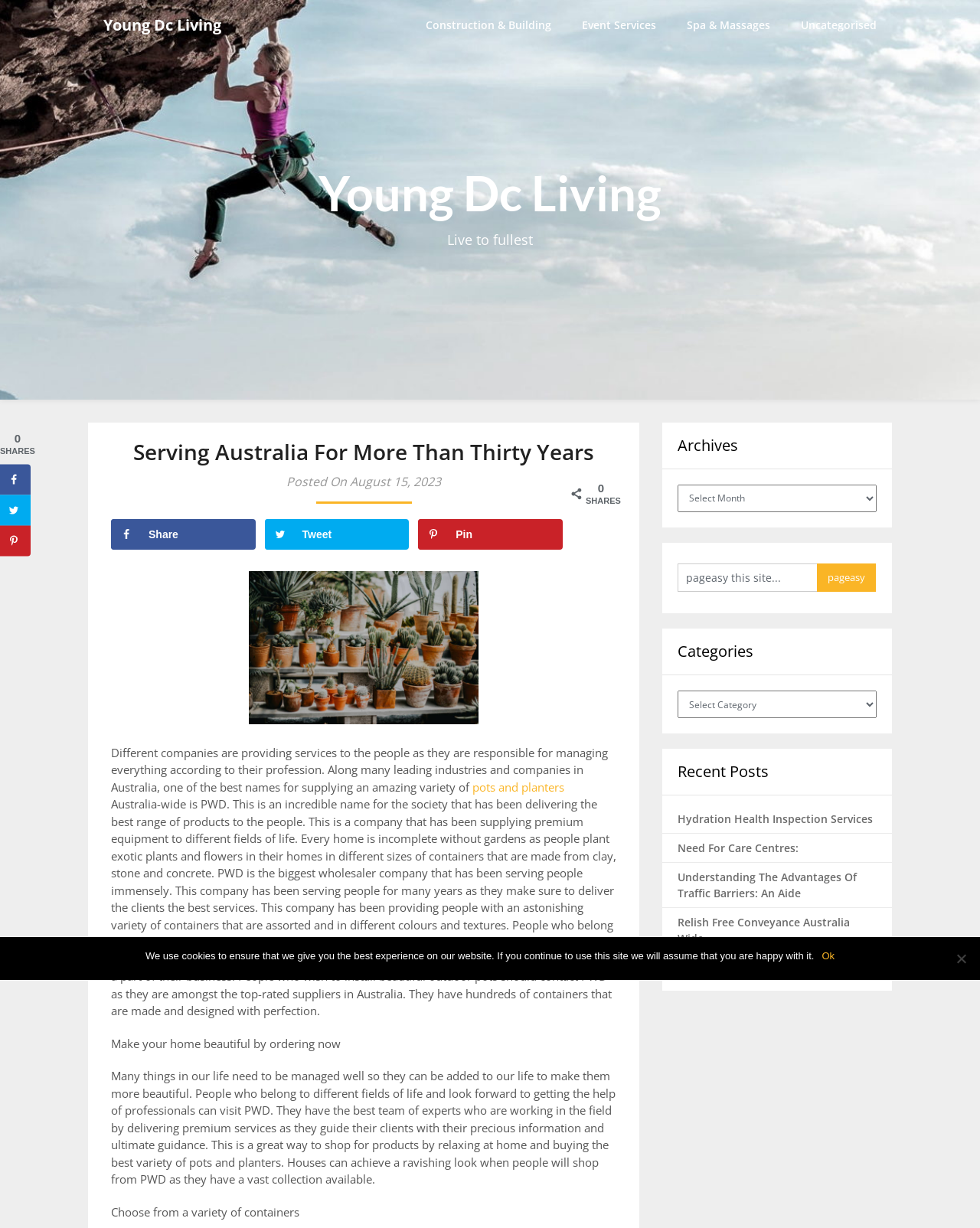Generate a thorough description of the webpage.

The webpage is about Young Dc Living, a company that has been serving Australia for over thirty years. At the top of the page, there is a header section with a logo and a navigation menu with links to different services such as Construction & Building, Event Services, Spa & Massages, and Uncategorised.

Below the header, there is a section with a heading "Serving Australia For More Than Thirty Years" and a subheading "Live to fullest". This section also contains a share button with options to share on Facebook, Twitter, and Pinterest.

The main content of the page is about PWD, a company that supplies a wide range of pots and planters to homes and businesses in Australia. There is a large image of pots and planters, followed by a paragraph of text that describes the company's services and products. The text explains that PWD is a wholesaler that provides premium equipment to different fields of life and has been serving people for many years.

Below the main content, there are several sections with headings such as "Archives", "Categories", and "Recent Posts". These sections contain links to other pages on the website, including blog posts and categories.

On the right-hand side of the page, there is a sidebar with a heading "Social Sharing" that contains share buttons for Facebook, Twitter, and Pinterest. There is also a "Cookie Notice" dialog box at the bottom of the page that informs users about the website's cookie policy.

Overall, the webpage is well-organized and easy to navigate, with clear headings and concise text that describes the company's services and products.